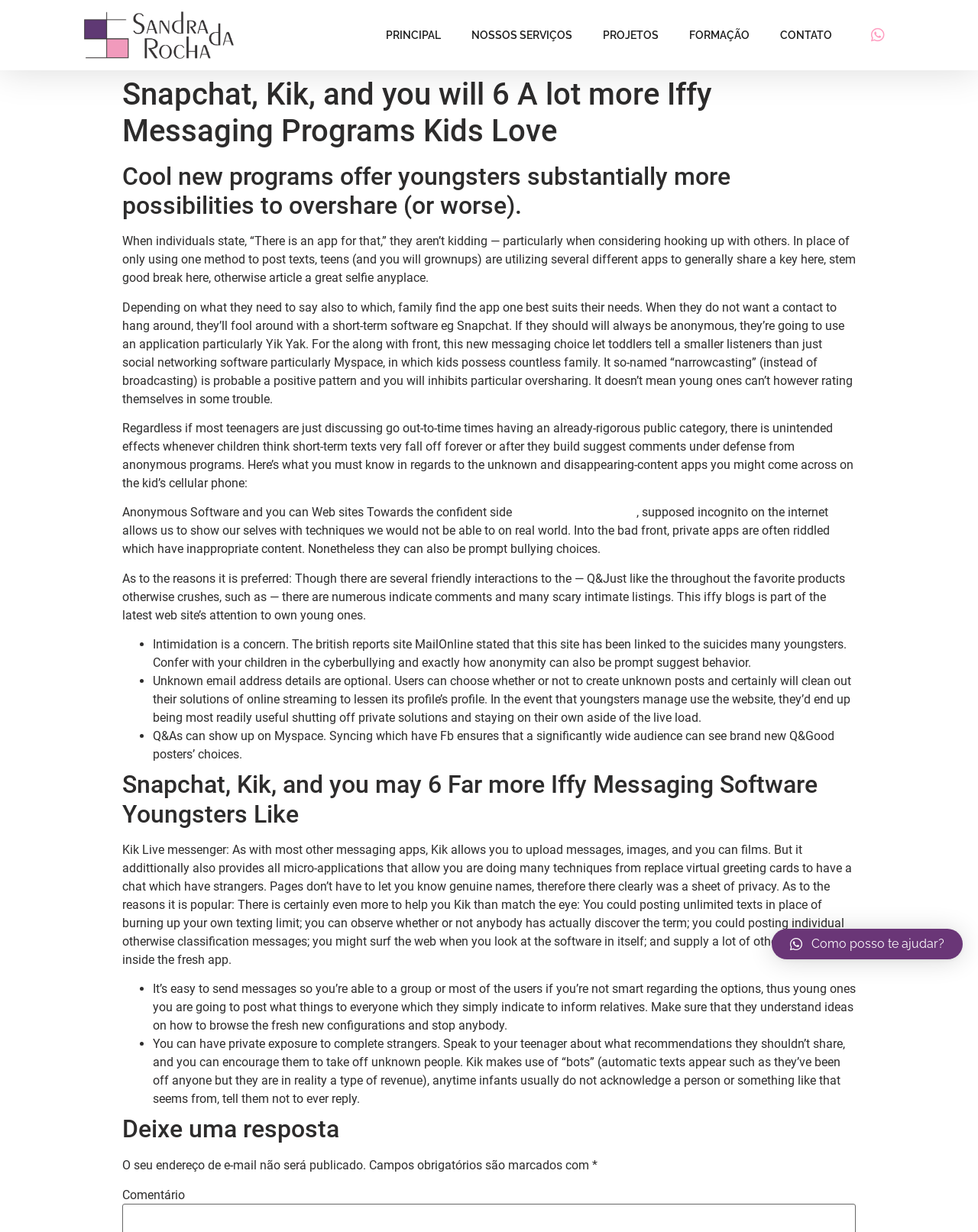Specify the bounding box coordinates for the region that must be clicked to perform the given instruction: "Open Whatsapp".

[0.882, 0.016, 0.913, 0.041]